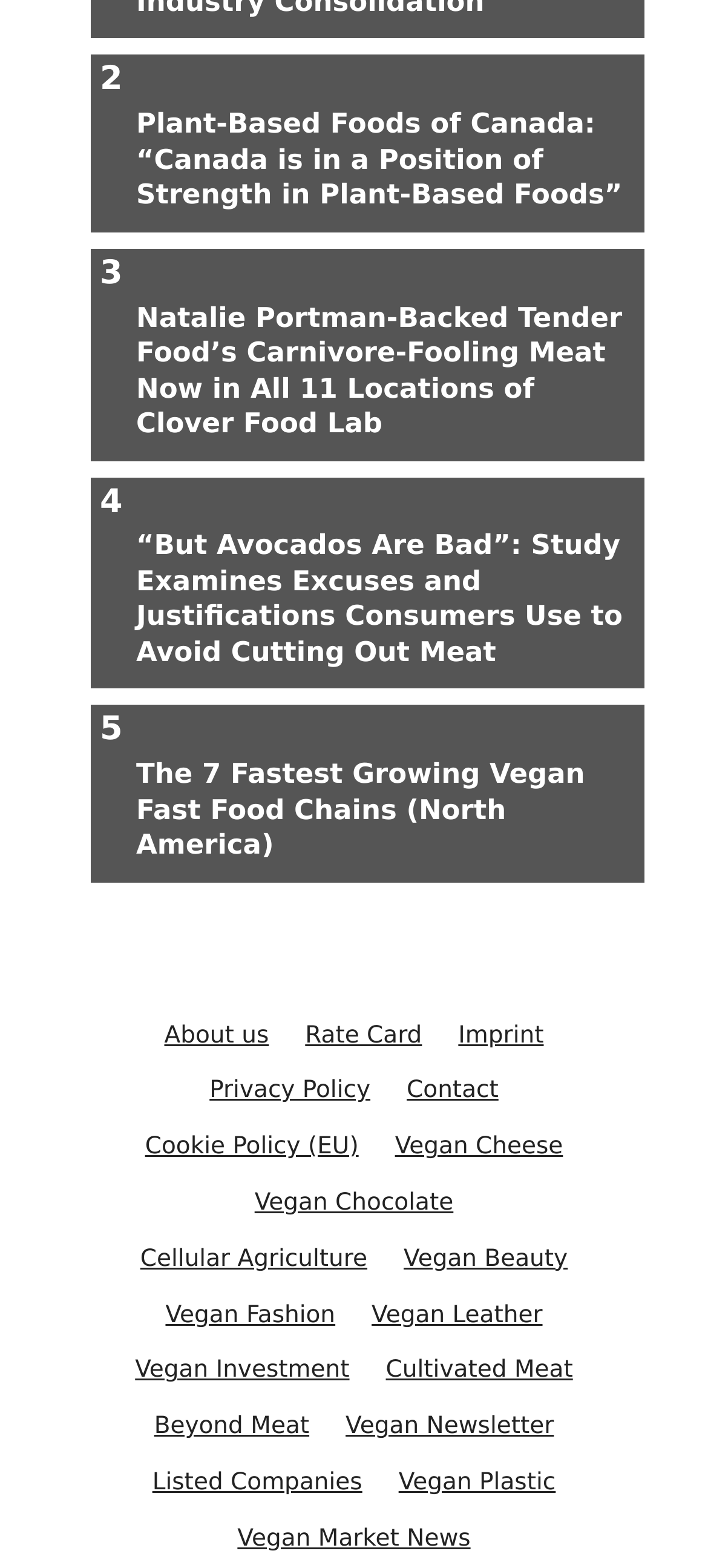Please provide a brief answer to the following inquiry using a single word or phrase:
What is the topic of the first article?

Plant-Based Foods of Canada